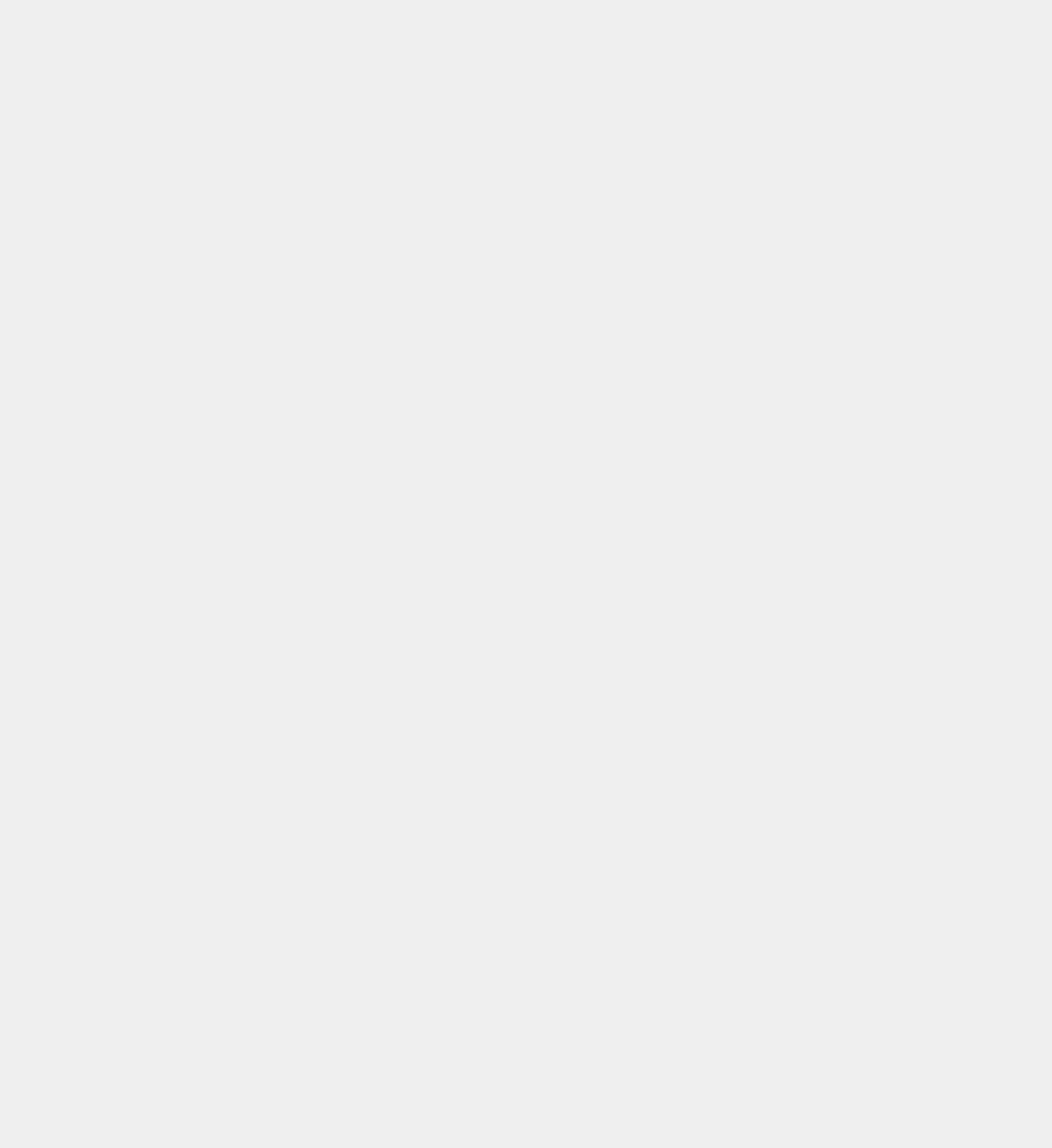Offer an extensive depiction of the webpage and its key elements.

The webpage is about the Puff Bunny Disposable Vape, a product that has gained popularity in the vaping world. At the top of the page, there is a warning message stating that the product contains nicotine, which is an addictive chemical. Below this warning, there is a promotional message offering free shipping on orders over $100.

On the top-right corner, there are navigation menus, including a primary navigation menu and a secondary navigation menu. The secondary navigation menu contains links to open the account page, search, and cart.

The main content of the page is divided into sections. The first section features an image of the Puff Bunny Vape, accompanied by a heading that reads "Unveiling the Flavorful Spectrum of Puff Bunny Vape". Below this heading, there is a brief introduction to the product, highlighting its innovative features and commitment to providing an exceptional vaping experience.

The next section is dedicated to the flavors of the Puff Bunny Vape. There are two flavors mentioned, Strawberry Banana and Mango Pineapple, each with its own heading and descriptive text. The text describes the flavor profiles of each, with vivid language that evokes a sense of tropical paradise.

Throughout the page, there are links to relevant vapes and a time stamp indicating the date of publication, December 18, 2023. Overall, the webpage is focused on showcasing the features and flavors of the Puff Bunny Disposable Vape, with a clear and concise layout that makes it easy to navigate.